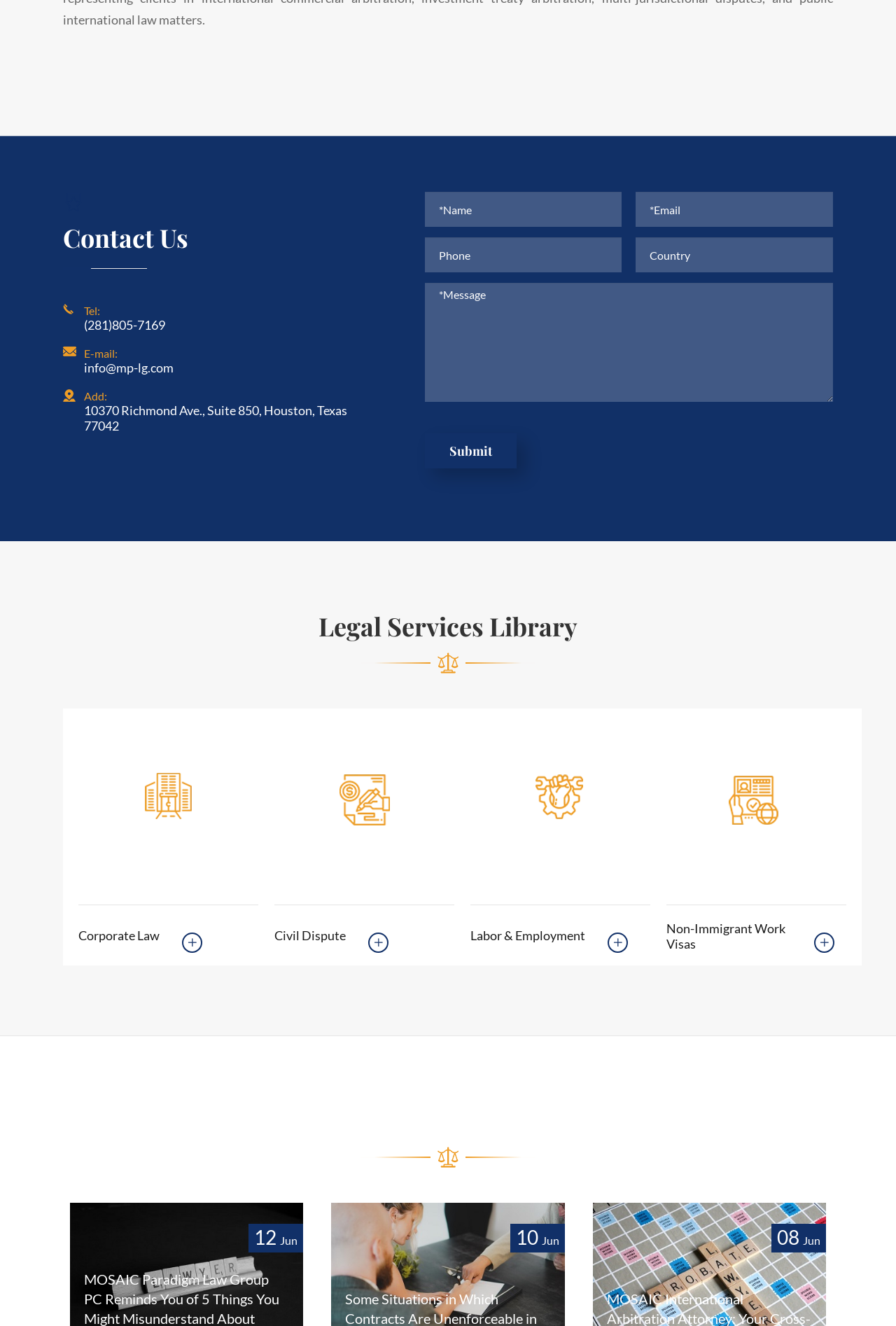Examine the image and give a thorough answer to the following question:
What are the legal services offered by the firm?

The legal services offered by the firm can be found in the middle section of the webpage, which lists four different areas of practice, including Corporate Law, Civil Dispute, Labor & Employment, and Non-Immigrant Work Visas, each with a corresponding image and link.